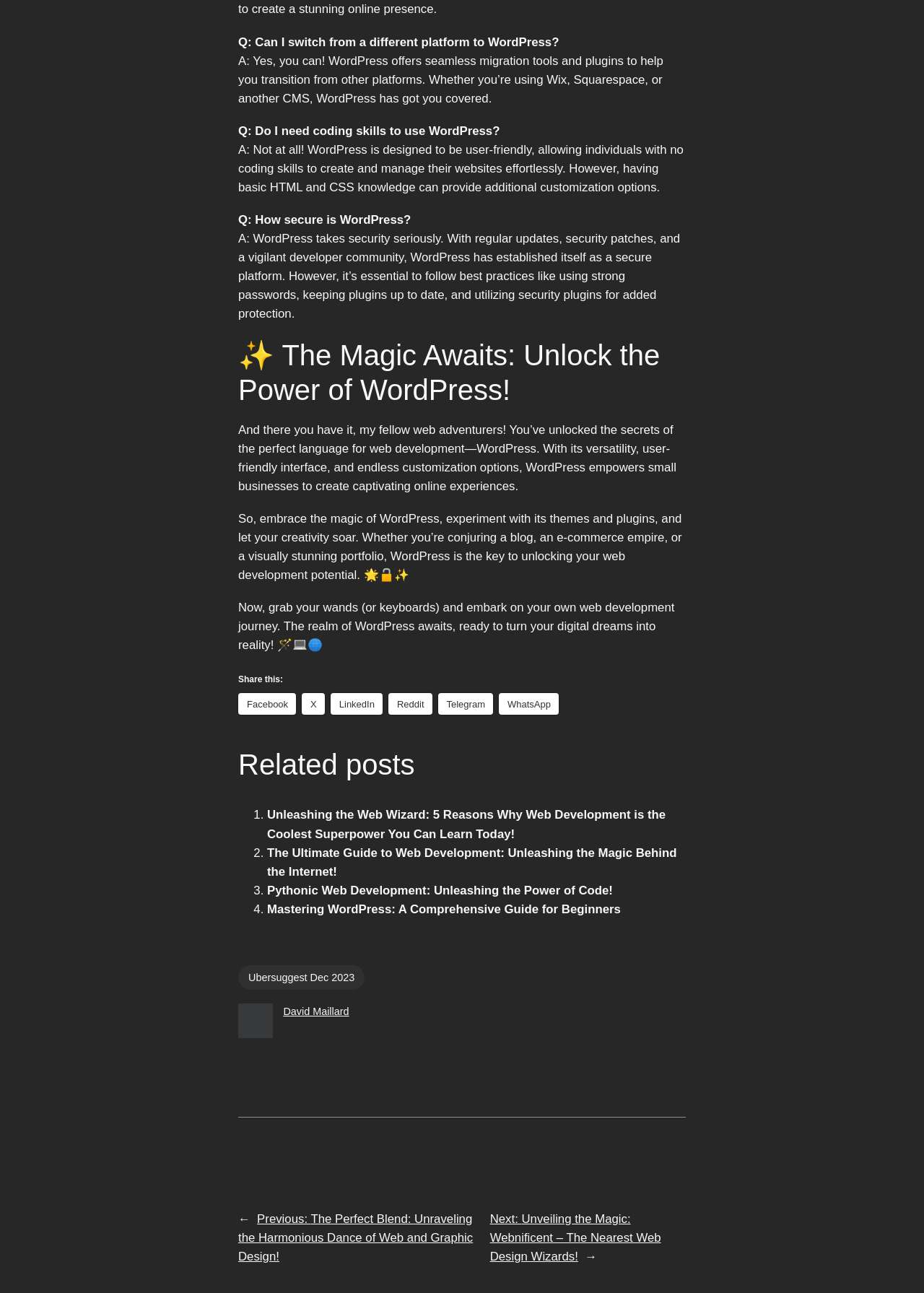Can you identify the bounding box coordinates of the clickable region needed to carry out this instruction: 'Go to previous post 'The Perfect Blend: Unraveling the Harmonious Dance of Web and Graphic Design!''? The coordinates should be four float numbers within the range of 0 to 1, stated as [left, top, right, bottom].

[0.258, 0.937, 0.512, 0.977]